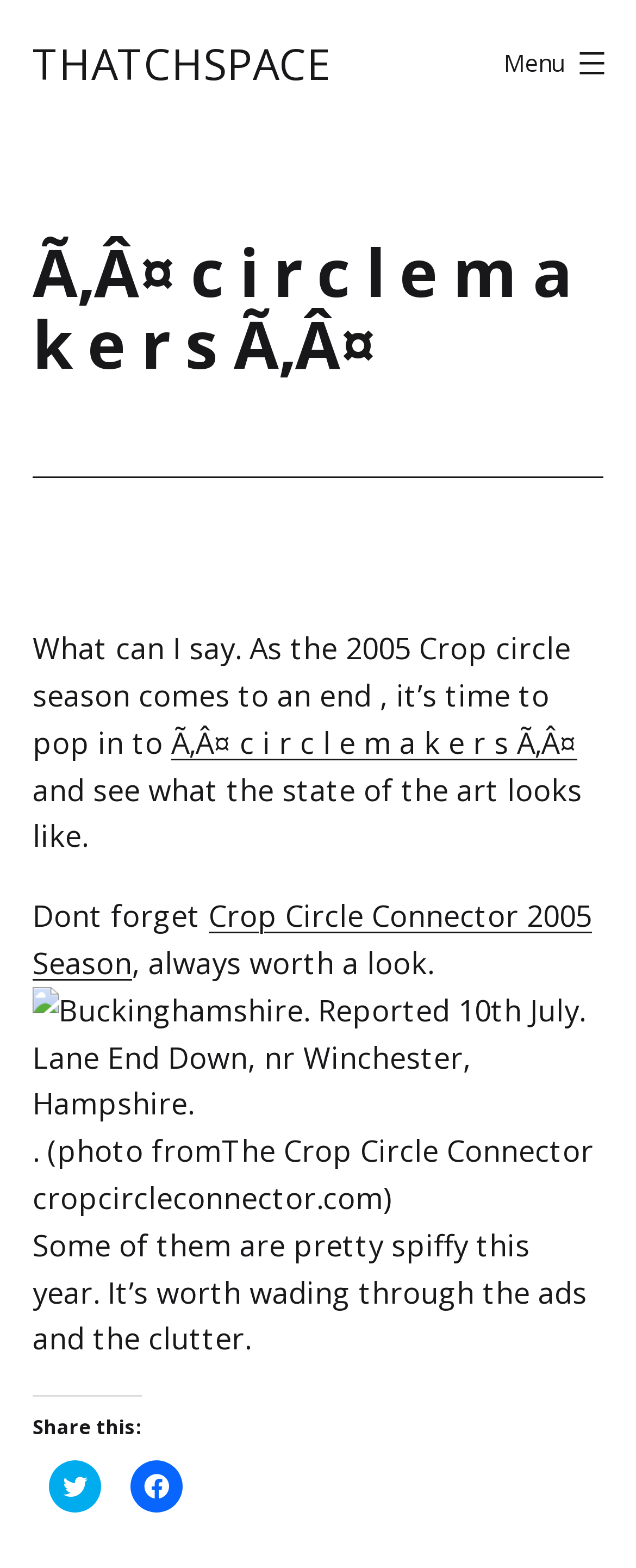What is the main heading of this webpage? Please extract and provide it.

Ã‚Â¤ c i r c l e m a k e r s Ã‚Â¤